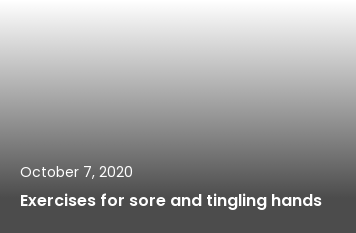Identify and describe all the elements present in the image.

The image presents a visually appealing graphic featuring the title "Exercises for sore and tingling hands," emphasized in bold, white font. Below the title, a date reads "October 7, 2020," subtly indicating when the content was published. The background transitions from a light gradient at the top to a darker shade at the bottom, enhancing readability and adding a modern touch to the design. This image likely serves as a header or illustration for an article focused on hand exercises aimed at alleviating discomfort, catering to those experiencing pain or tingling in their hands.